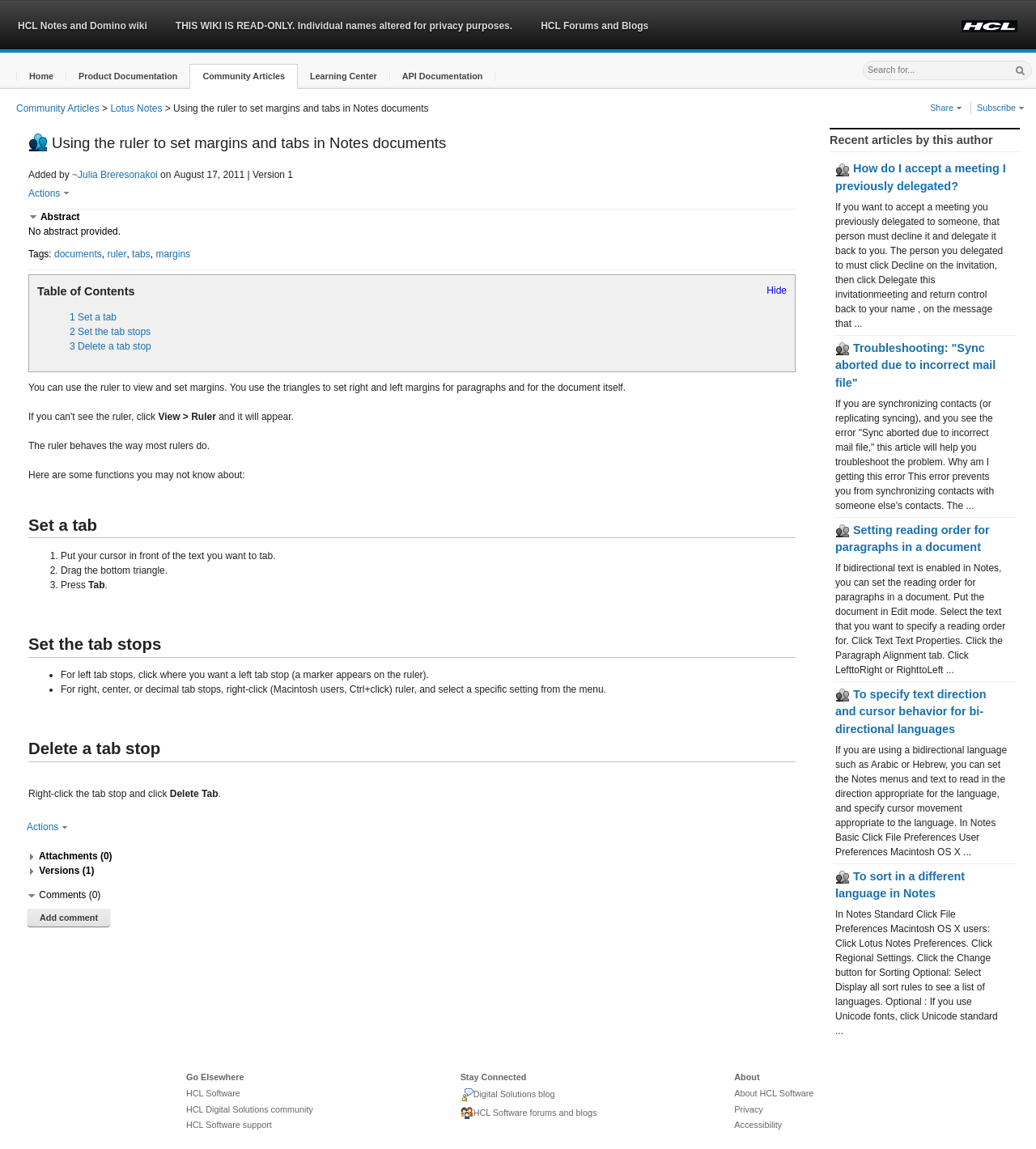How many links are in the 'Recent articles by this author' section?
Use the information from the image to give a detailed answer to the question.

The 'Recent articles by this author' section is located on the right side of the webpage, and it contains 5 links to different articles, each with a brief description.